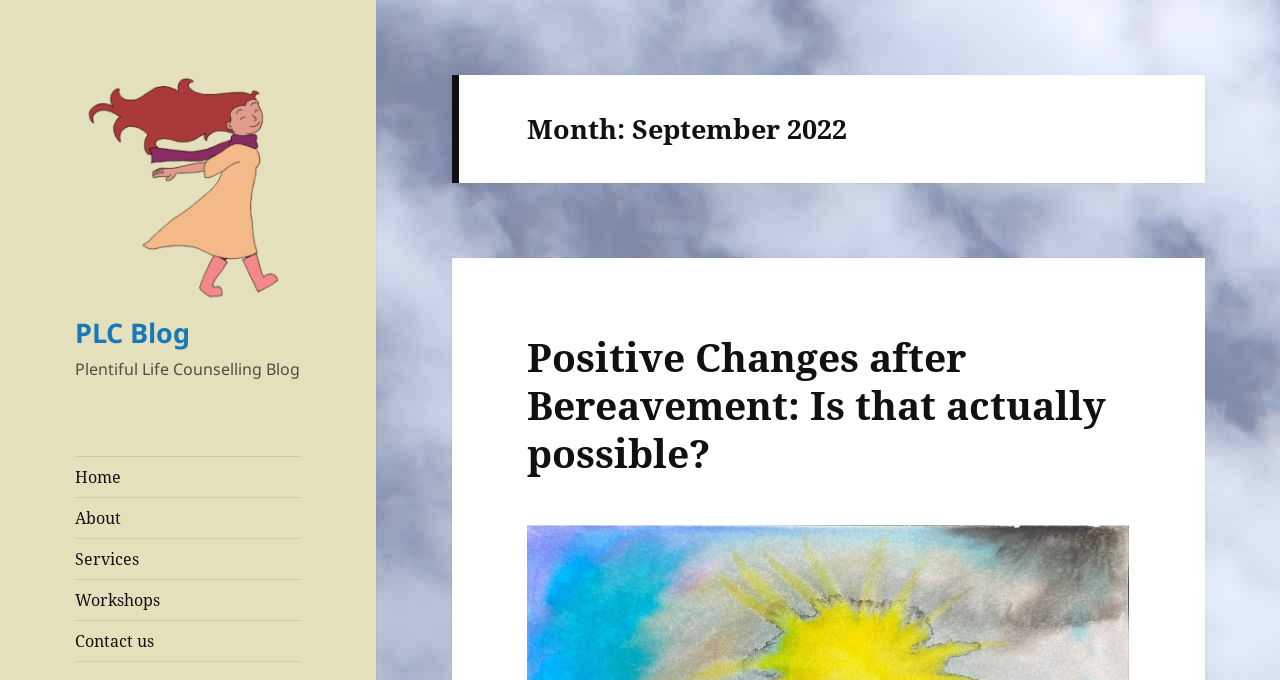What is the title of the latest blog post?
With the help of the image, please provide a detailed response to the question.

The title of the latest blog post can be found in the main content area of the webpage, where it is written as a heading. The title is 'Positive Changes after Bereavement: Is that actually possible?'.